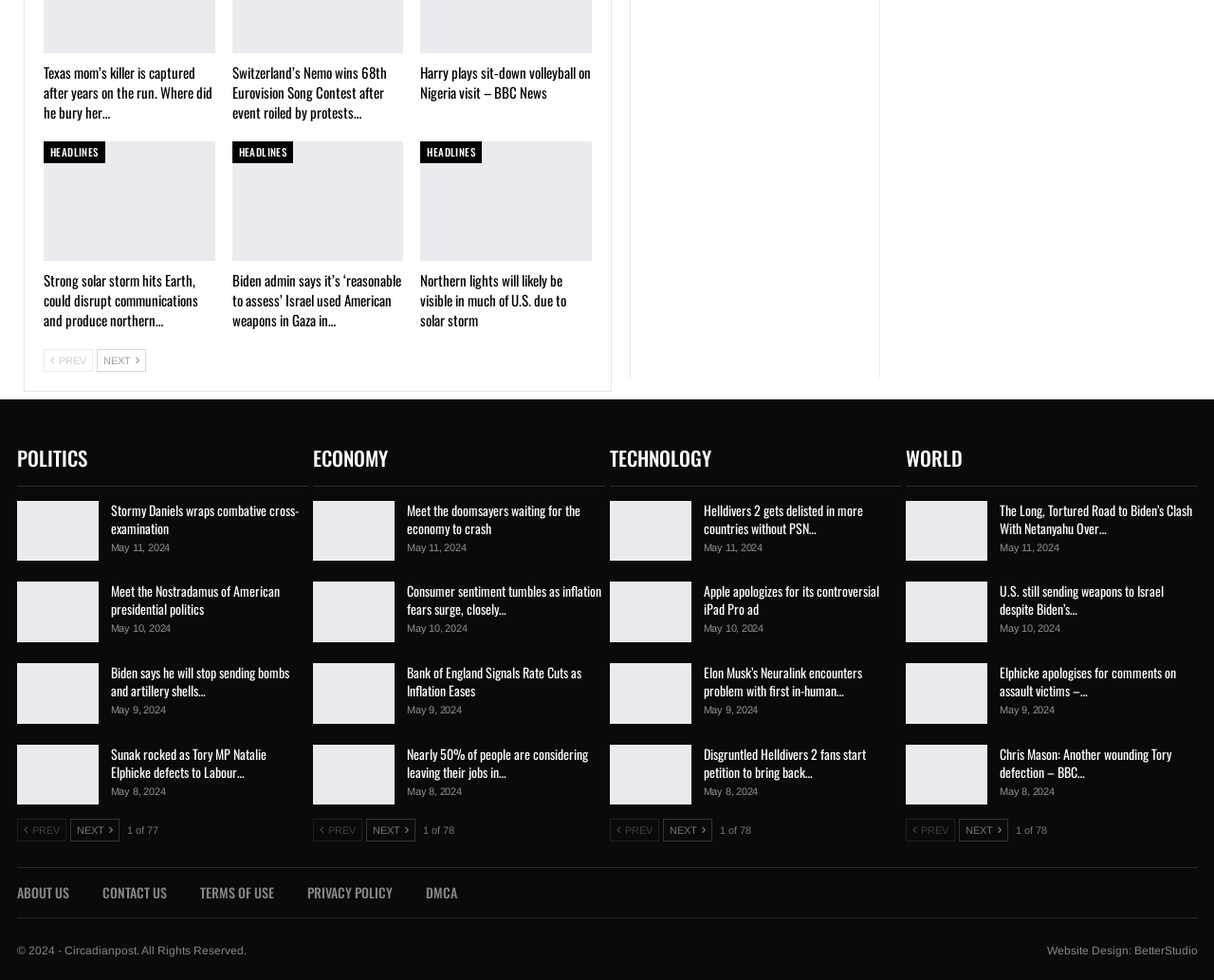Please identify the bounding box coordinates of the element that needs to be clicked to perform the following instruction: "Click on the 'POLITICS' category link".

[0.014, 0.463, 0.071, 0.479]